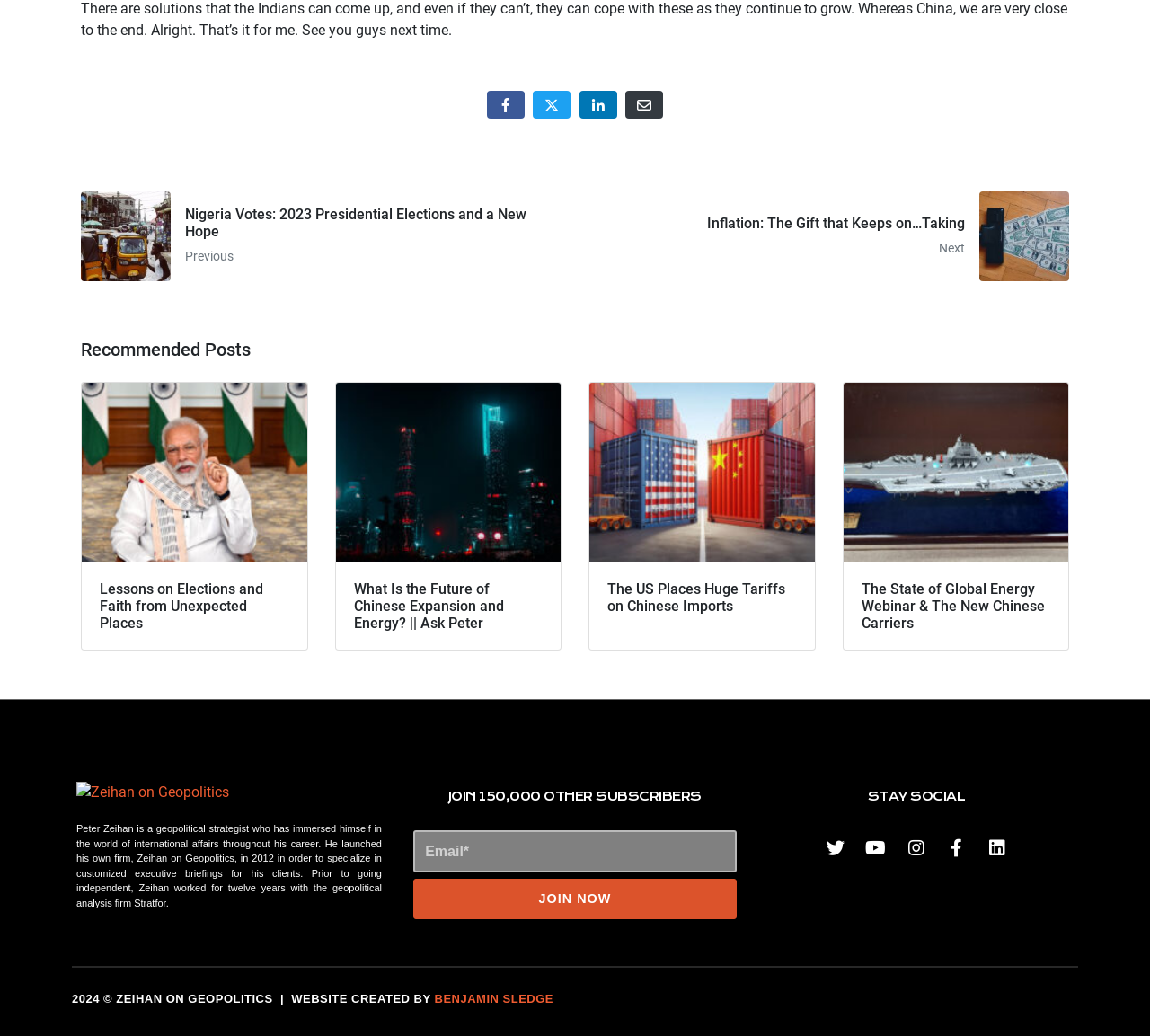Using the element description: "Instagram", determine the bounding box coordinates for the specified UI element. The coordinates should be four float numbers between 0 and 1, [left, top, right, bottom].

[0.781, 0.802, 0.812, 0.836]